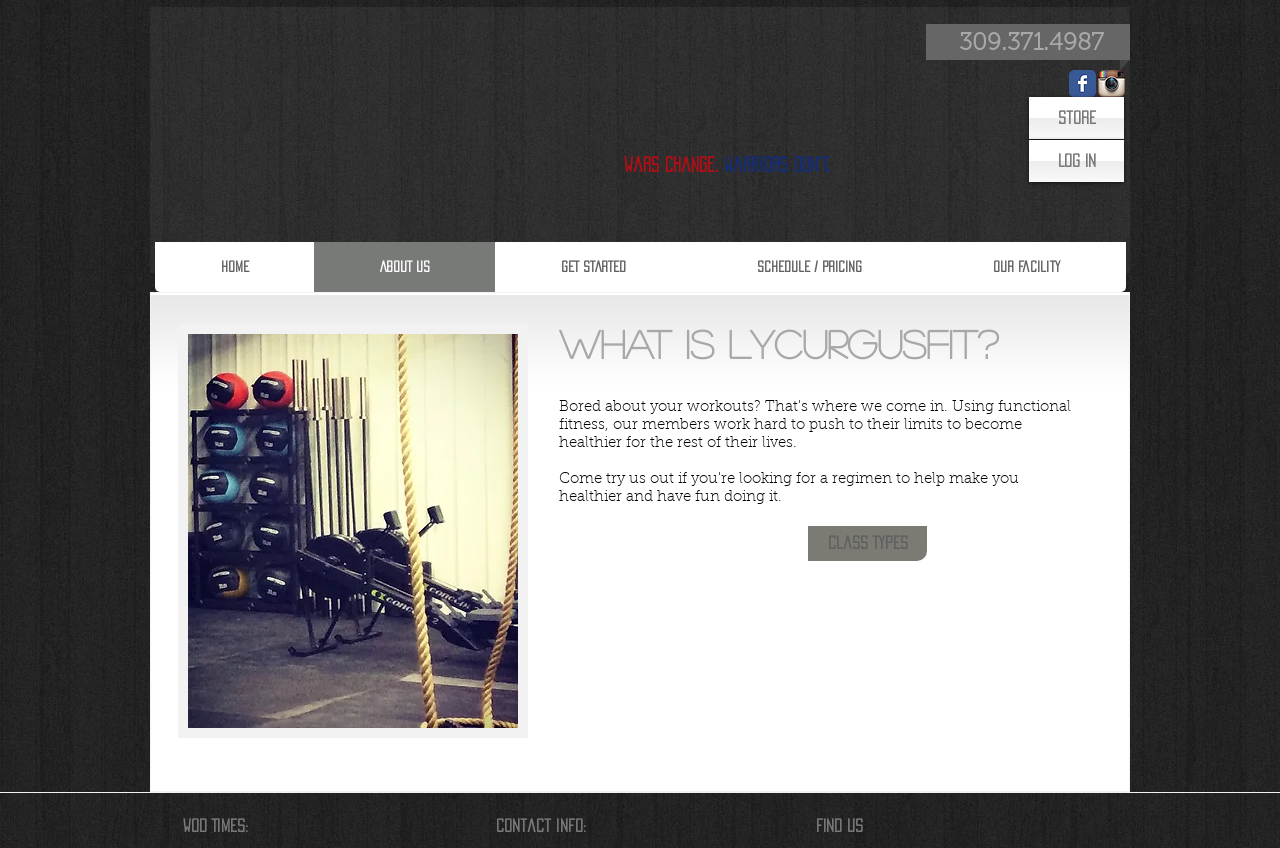Please identify the bounding box coordinates of the clickable element to fulfill the following instruction: "View class types". The coordinates should be four float numbers between 0 and 1, i.e., [left, top, right, bottom].

[0.631, 0.62, 0.724, 0.662]